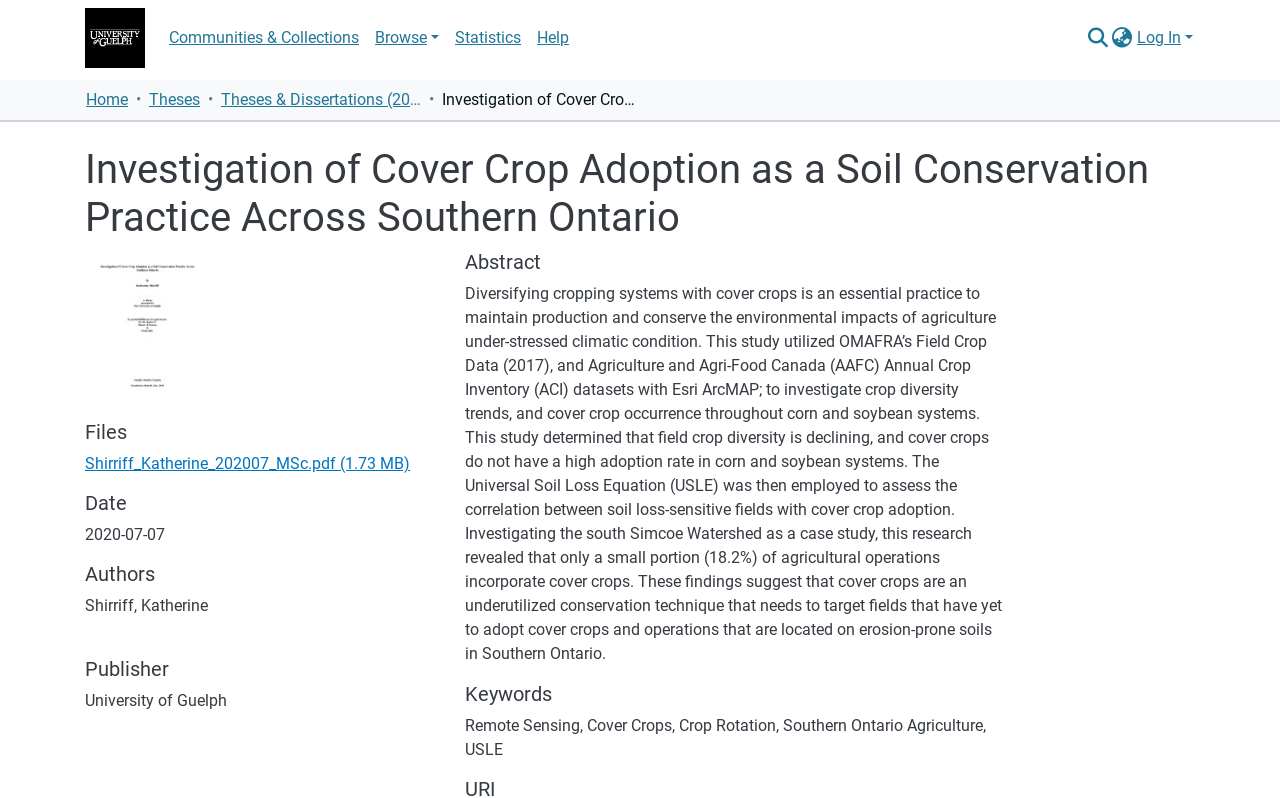Pinpoint the bounding box coordinates of the clickable area needed to execute the instruction: "Switch language". The coordinates should be specified as four float numbers between 0 and 1, i.e., [left, top, right, bottom].

[0.867, 0.033, 0.887, 0.063]